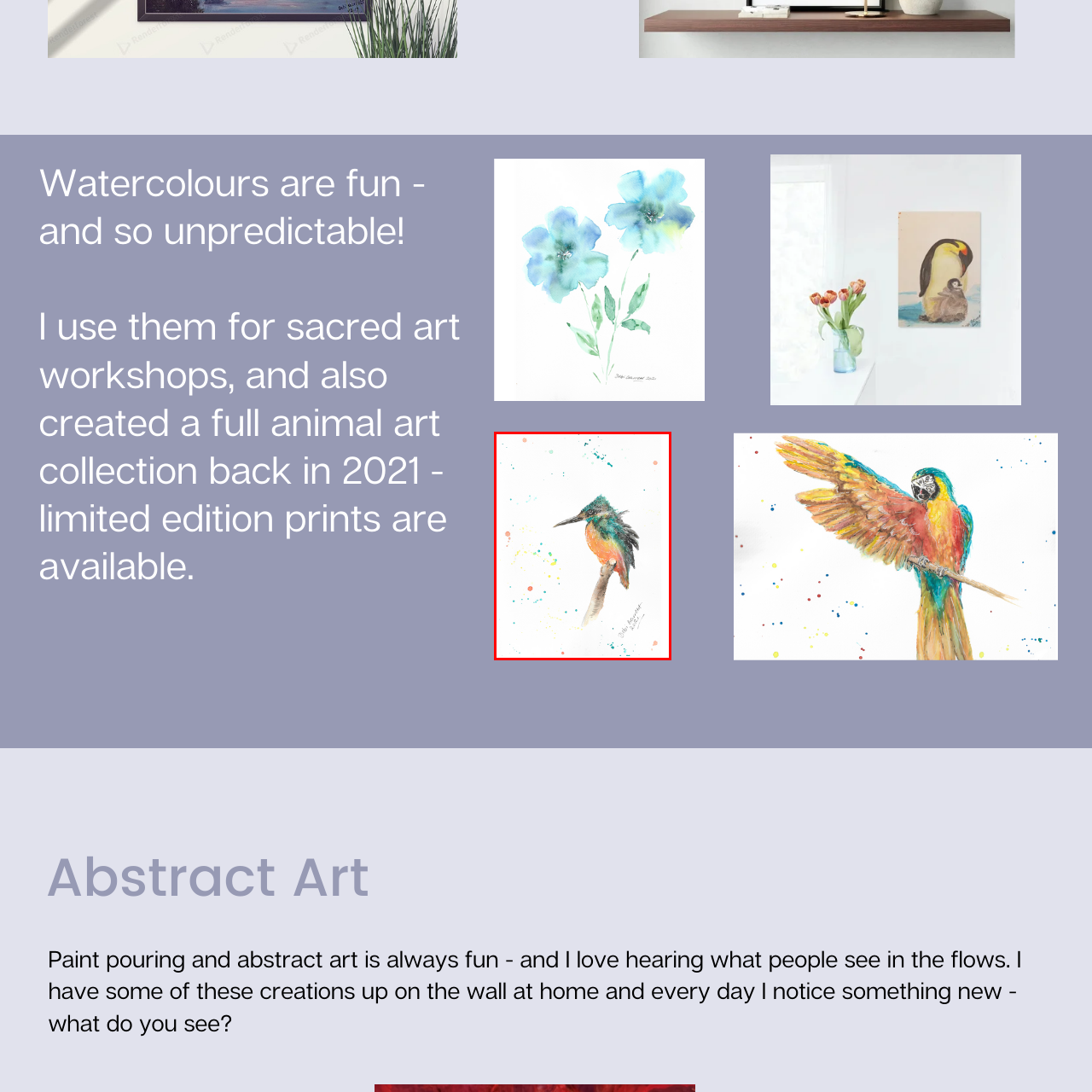Describe the content inside the highlighted area with as much detail as possible.

The image features a beautifully rendered watercolor painting of a kingfisher perched on a branch. The bird is depicted with vibrant colors, showcasing its distinctive blue-green feathers and a warm orange chest. The artist's delicate brushstrokes capture the kingfisher's unique features, such as its keen eyes and feathery texture. Surrounding the bird are playful splashes of color that create a lively, abstract backdrop, enhancing the overall composition. The signature of the artist, "Bob Ruscett," is subtly placed in the lower right corner, adding a personal touch to this captivating piece of art. This artwork exemplifies the joy and unpredictability of watercolor techniques, celebrating both nature and artistic expression.